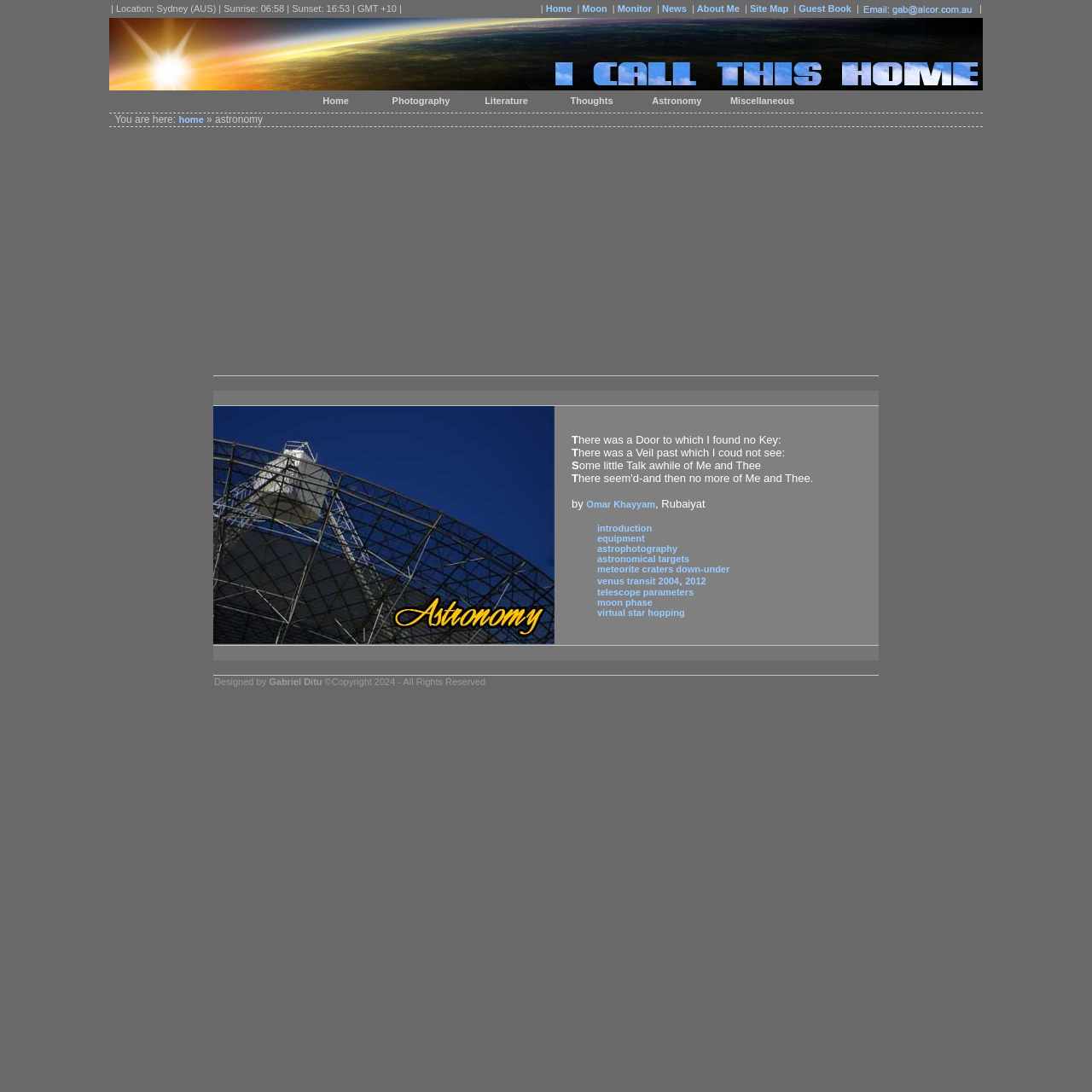Please identify the coordinates of the bounding box that should be clicked to fulfill this instruction: "View the Moon page".

[0.533, 0.003, 0.556, 0.012]